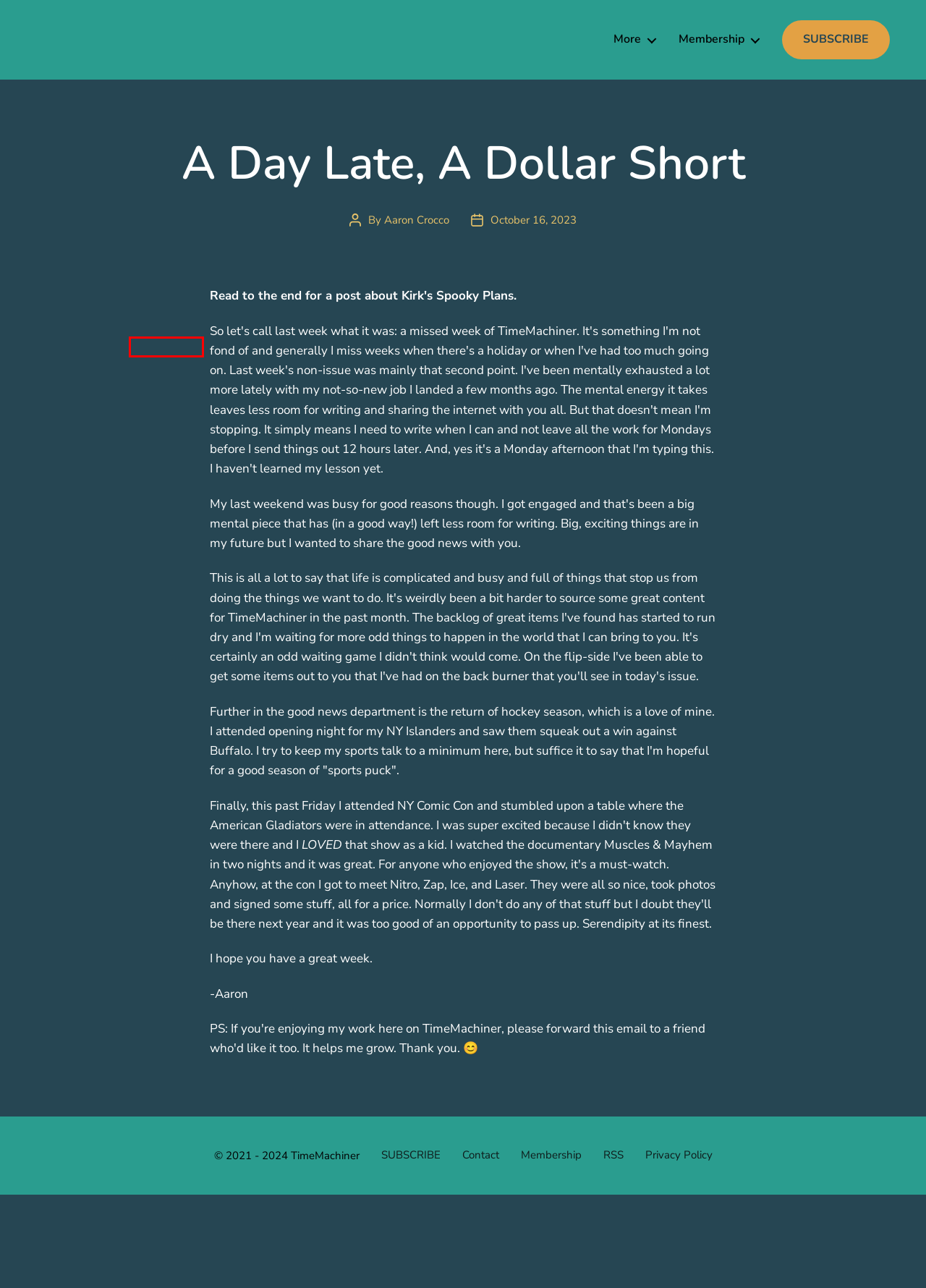After examining the screenshot of a webpage with a red bounding box, choose the most accurate webpage description that corresponds to the new page after clicking the element inside the red box. Here are the candidates:
A. The Longform – TimeMachiner
B. TimeMachiner – // Presented by Aaron Crocco //
C. Privacy Policy – TimeMachiner
D. Contact – TimeMachiner
E. TimeMachiner // Tech, Culture, and Nostalgia for Curious Readers – TimeMachiner
F. Log In ‹ TimeMachiner — WordPress
G. Last Time Departed – TimeMachiner
H. Aaron Crocco – TimeMachiner

H